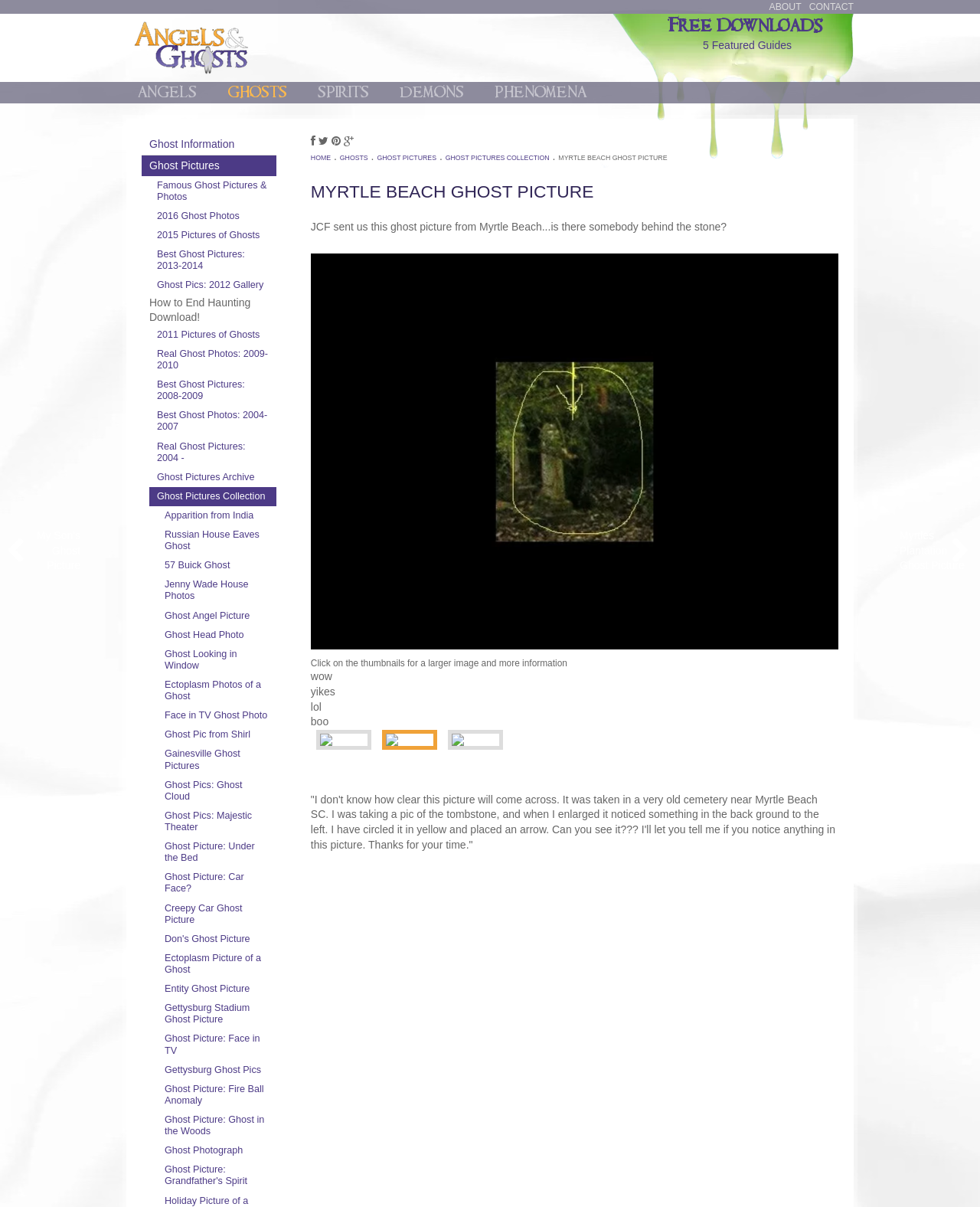Find and extract the text of the primary heading on the webpage.

MYRTLE BEACH GHOST PICTURE